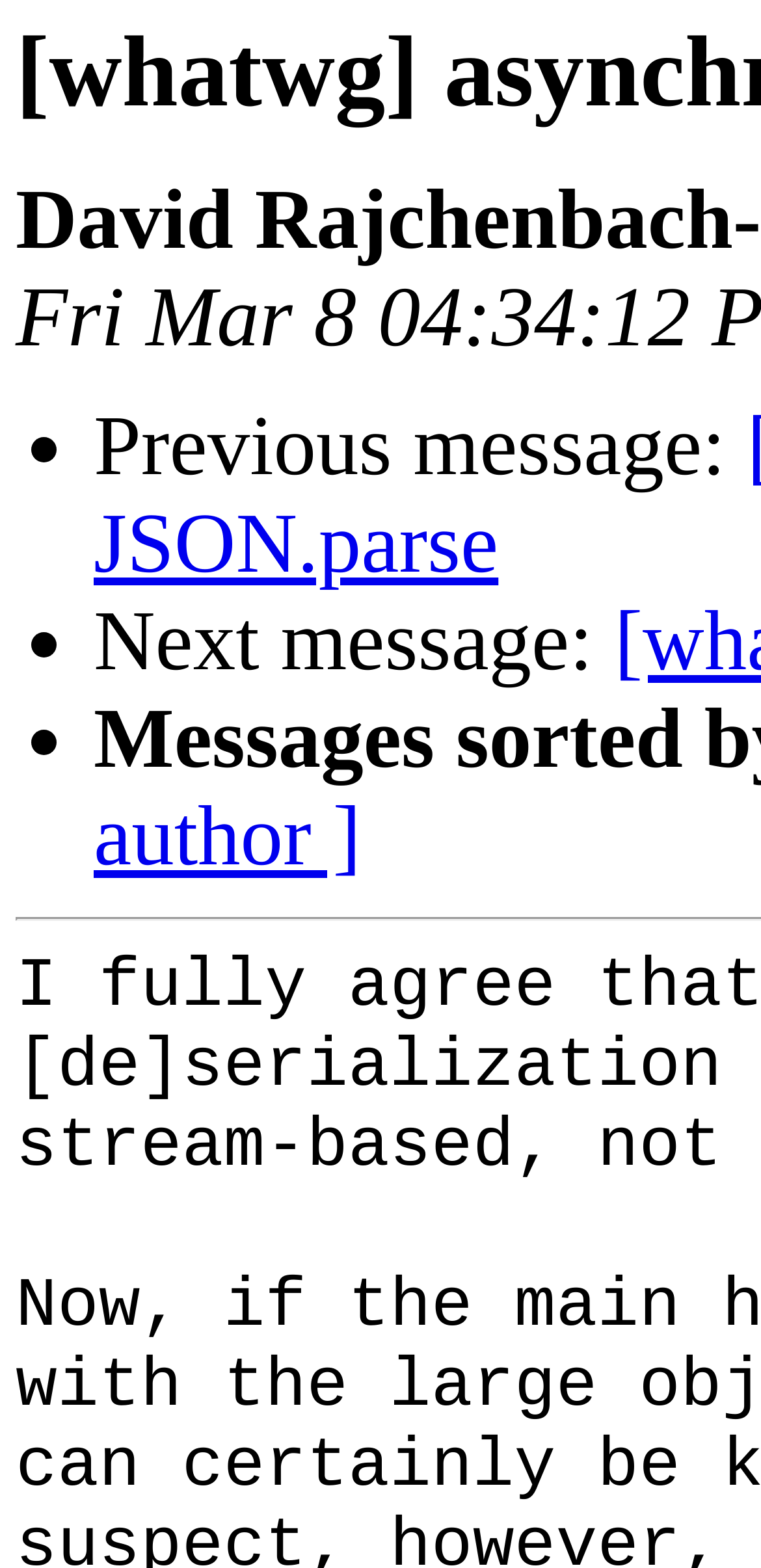Please find the top heading of the webpage and generate its text.

[whatwg] asynchronous JSON.parse